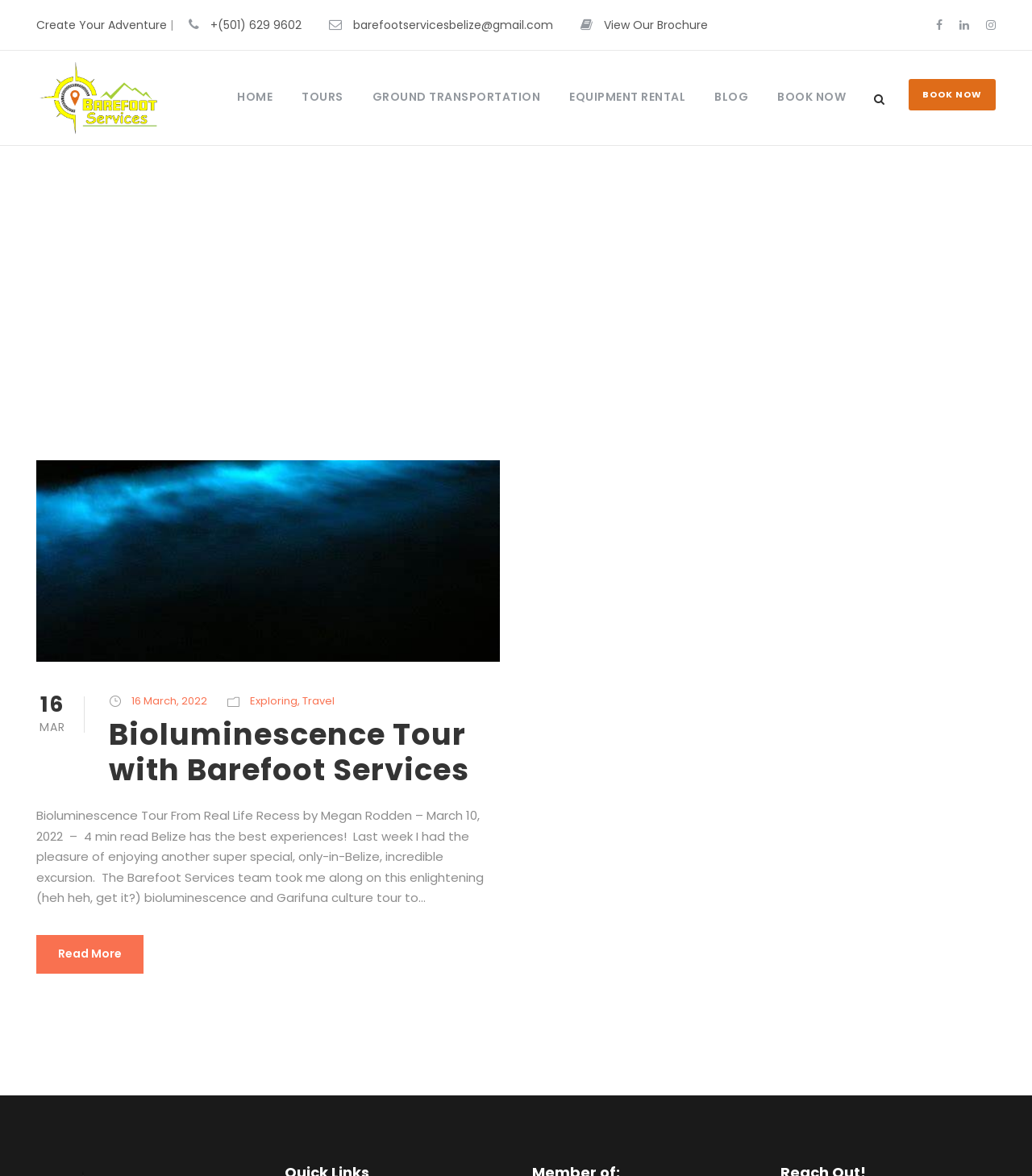Pinpoint the bounding box coordinates of the clickable element needed to complete the instruction: "Read more about the bioluminescence tour". The coordinates should be provided as four float numbers between 0 and 1: [left, top, right, bottom].

[0.035, 0.795, 0.139, 0.828]